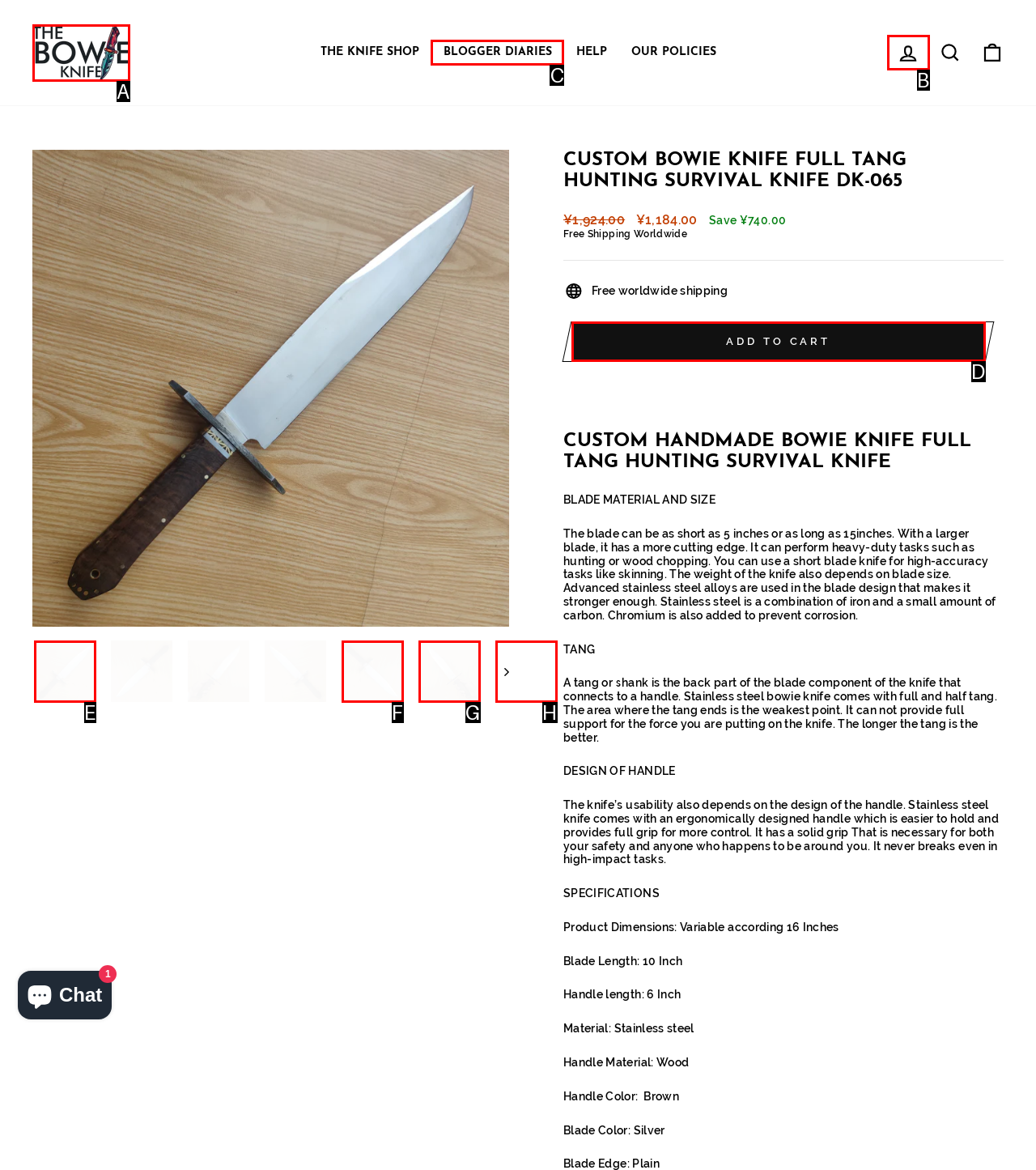Determine the correct UI element to click for this instruction: Click the 'ADD TO CART' button. Respond with the letter of the chosen element.

D